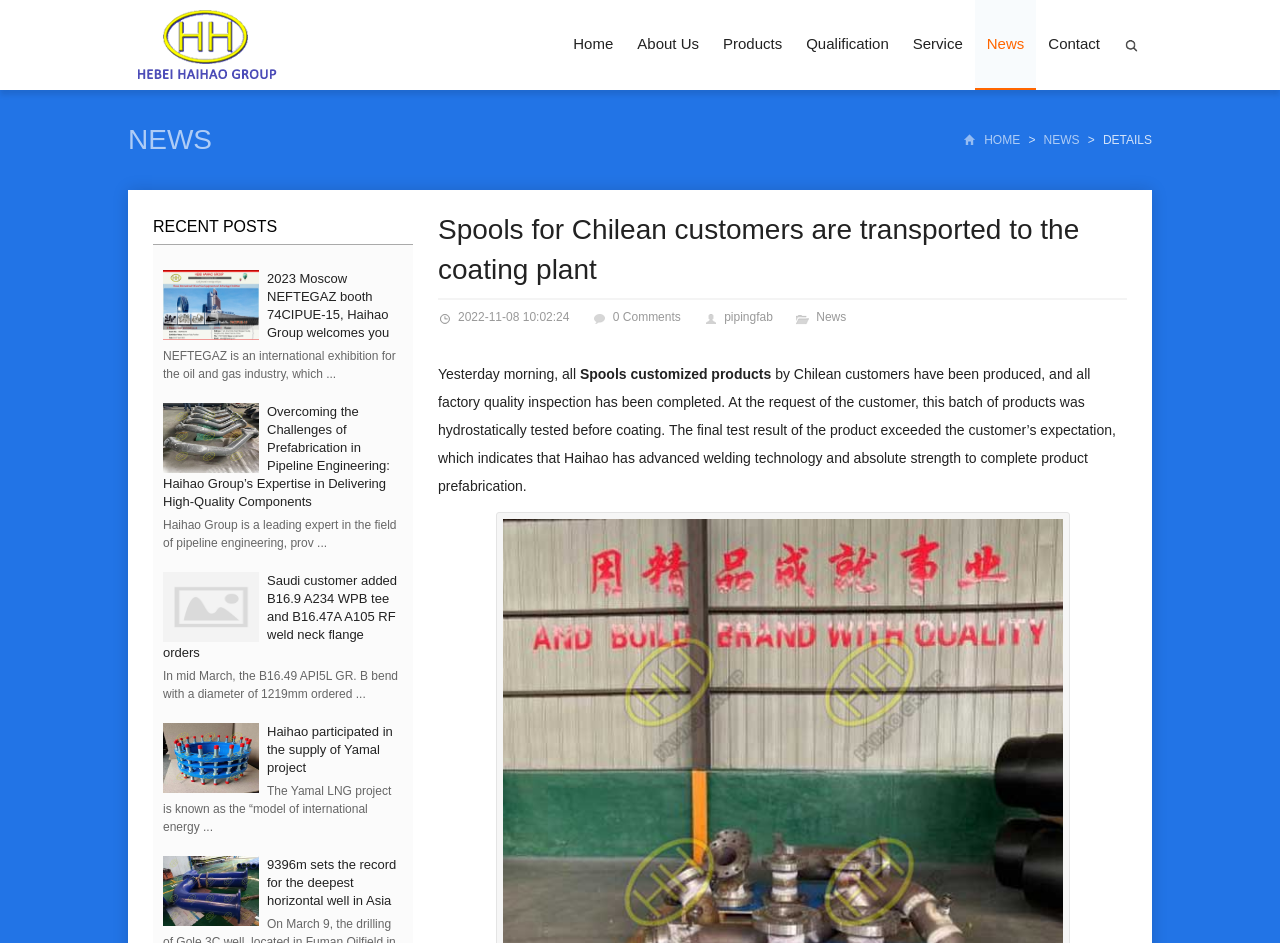How many recent posts are there?
Respond to the question with a single word or phrase according to the image.

4